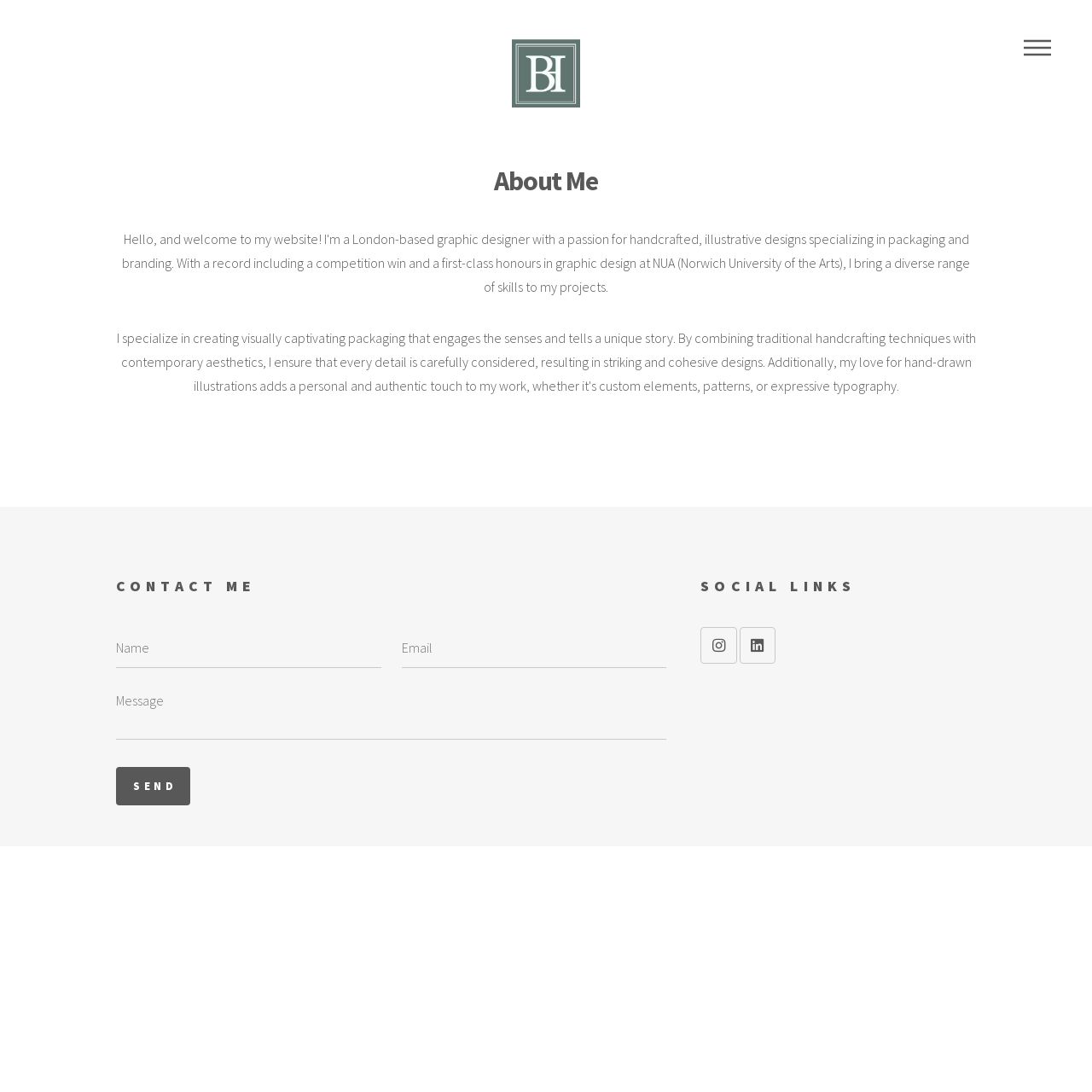What type of links are listed under 'SOCIAL LINKS'?
Could you answer the question with a detailed and thorough explanation?

The links listed under 'SOCIAL LINKS' are social media links, as indicated by the icons '' and '', which are commonly used to represent social media platforms.